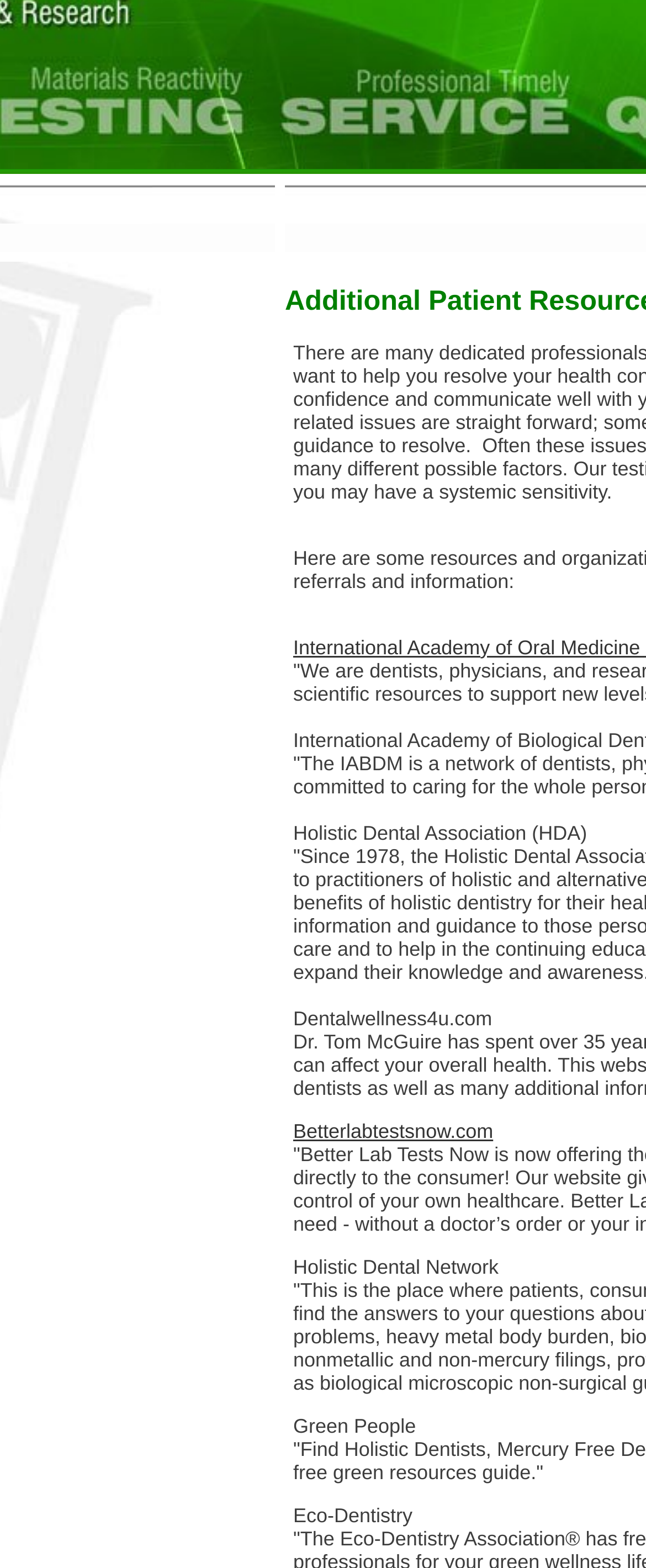Can you give a comprehensive explanation to the question given the content of the image?
What is the name of the network mentioned?

The name of the network can be found in the middle section of the webpage, where it is written as 'Holistic Dental Network'.